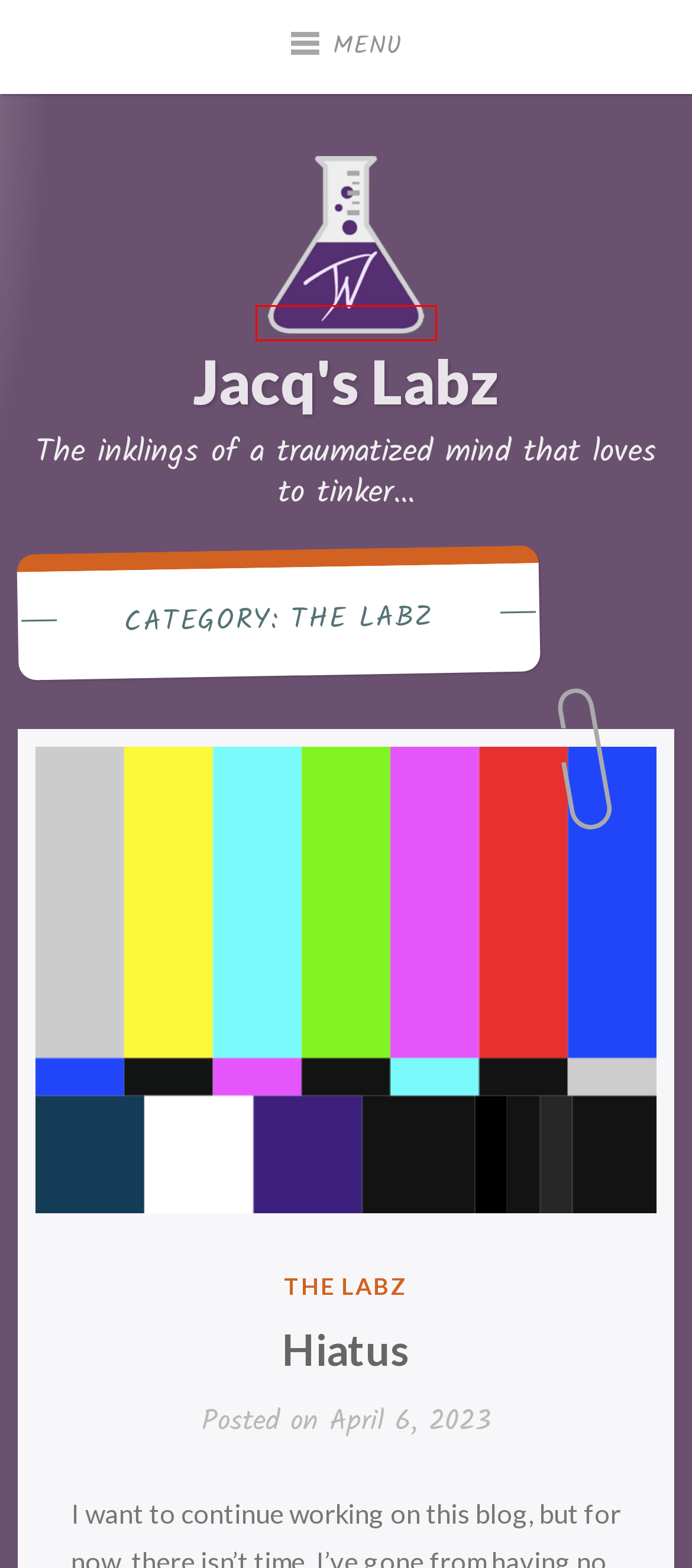Look at the given screenshot of a webpage with a red rectangle bounding box around a UI element. Pick the description that best matches the new webpage after clicking the element highlighted. The descriptions are:
A. Privacy Policy ~ Jacq's Labz
B. Contact Jacq ~ Jacq's Labz
C. Jacq's Labz ~ The inklings of a traumatized mind that loves to tinker...
D. Hiatus ~ Jacq's Labz
E. April 2023 ~ Jacq's Labz
F. March 2023 ~ Jacq's Labz
G. CC BY-NC-ND 4.0 Deed | Attribution-NonCommercial-NoDerivs 4.0 International
 | Creative Commons
H. Raven: Fear Itself ~ Jacq's Labz

C